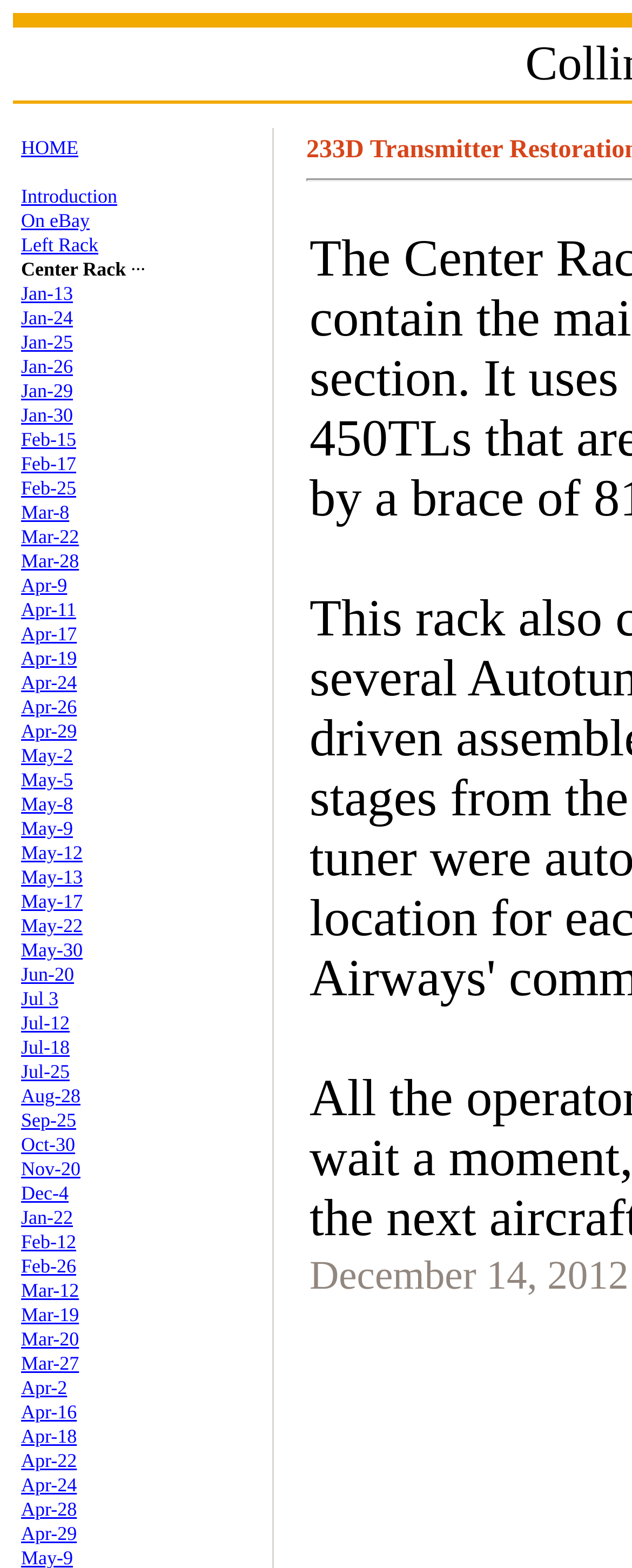What is the text next to the 'Center Rack' link?
Using the image, respond with a single word or phrase.

'···'